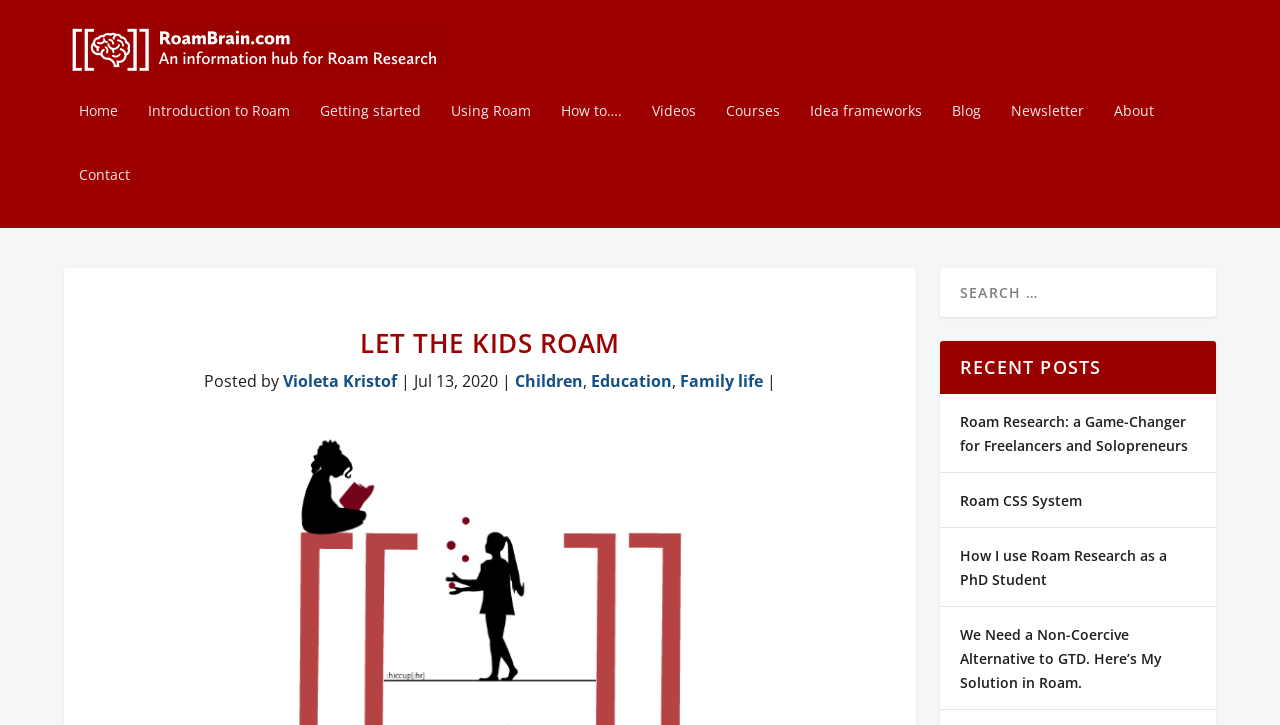Specify the bounding box coordinates for the region that must be clicked to perform the given instruction: "read Violeta Kristof's post".

[0.221, 0.511, 0.31, 0.541]